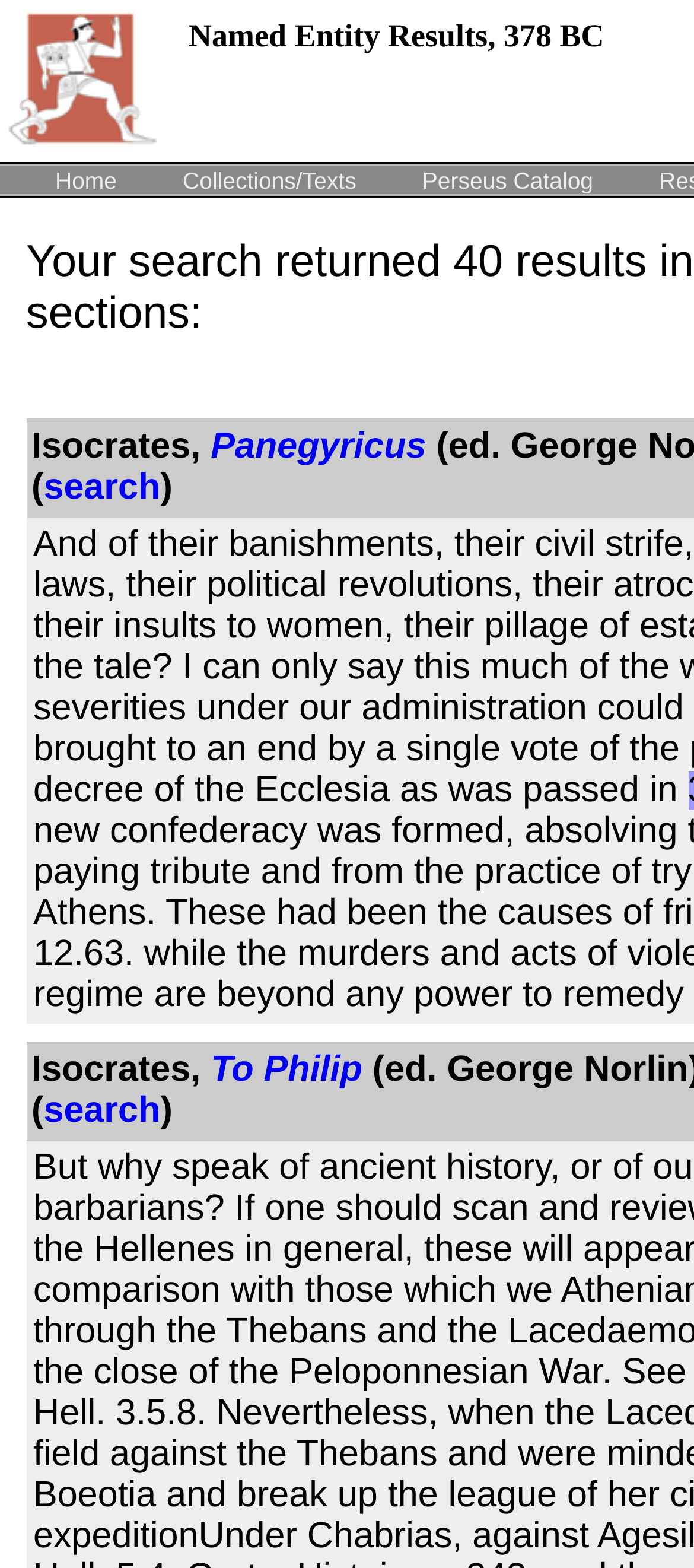Please provide a detailed answer to the question below based on the screenshot: 
How many text elements are there on the webpage?

I counted the text elements on the webpage, which are 'Named Entity Results, 378 BC', 'Isocrates,', 'Isocrates,', 'Panegyricus', and 'To Philip', so there are 5 text elements in total.